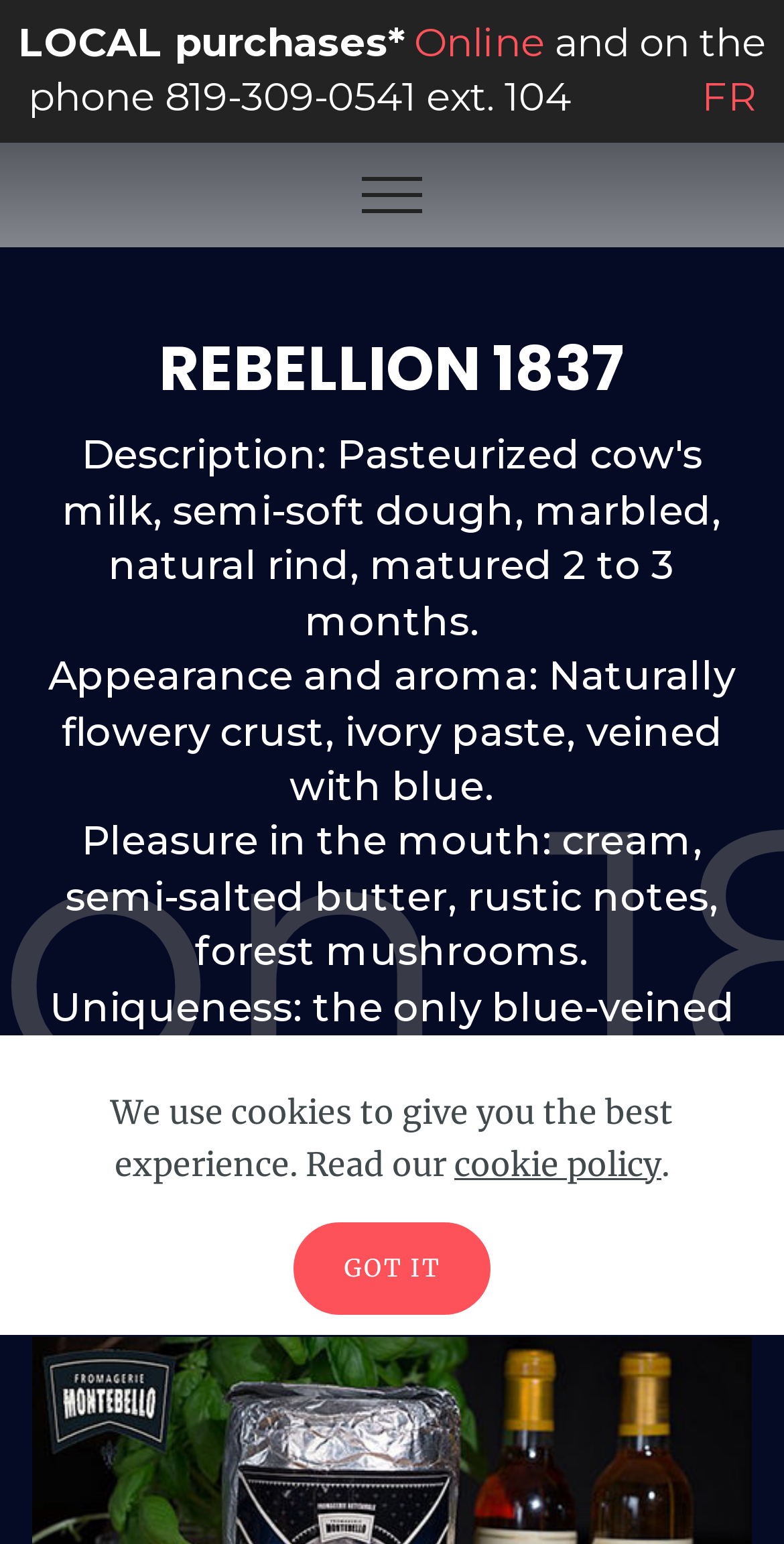How long is Rebellion 1837 matured?
Can you offer a detailed and complete answer to this question?

The description of Rebellion 1837 states that it is matured for 2 to 3 months, which suggests that it is a semi-soft cheese with a moderate aging process.